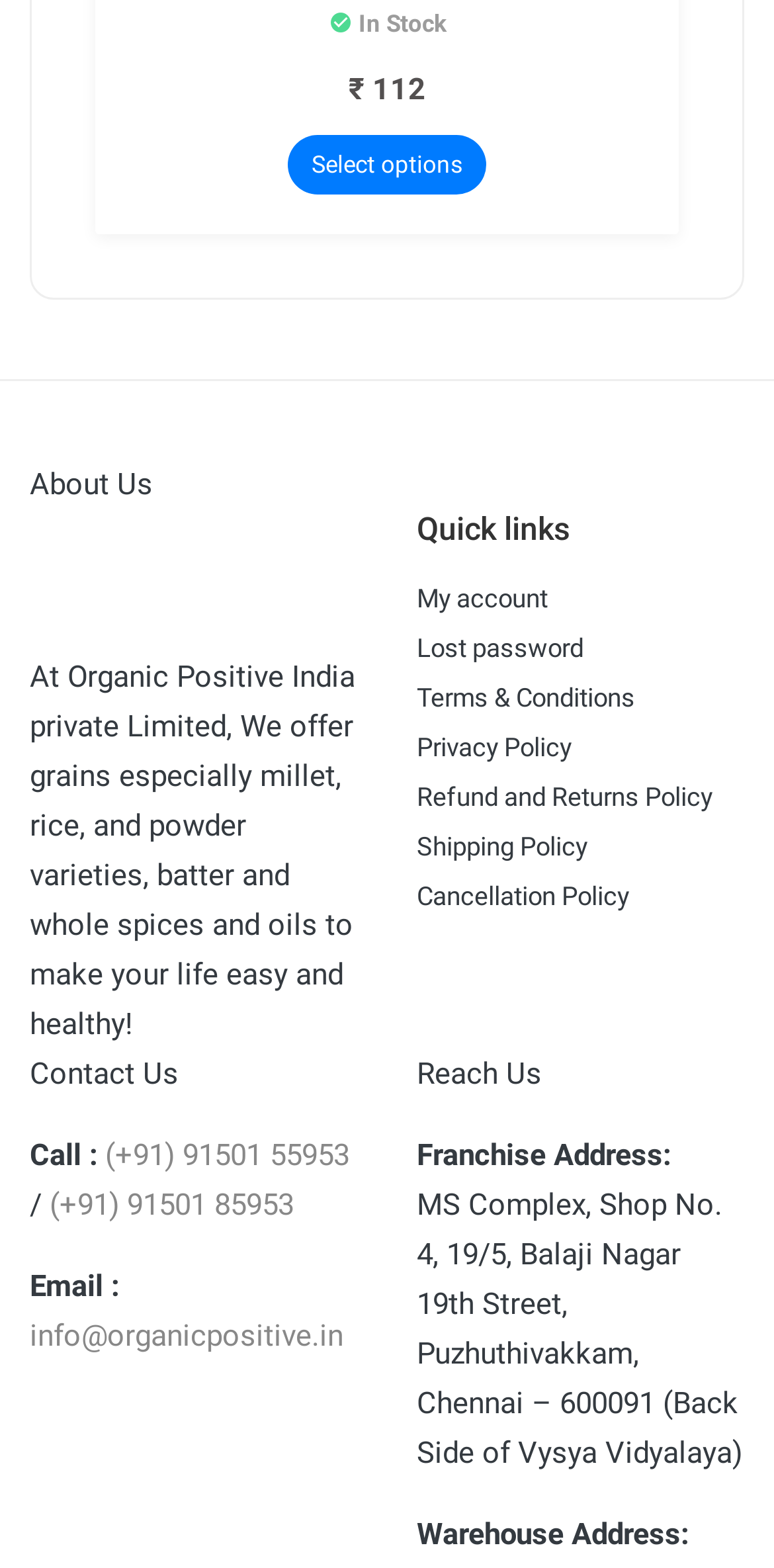Identify the bounding box coordinates of the element that should be clicked to fulfill this task: "Learn about the company". The coordinates should be provided as four float numbers between 0 and 1, i.e., [left, top, right, bottom].

[0.038, 0.298, 0.197, 0.321]